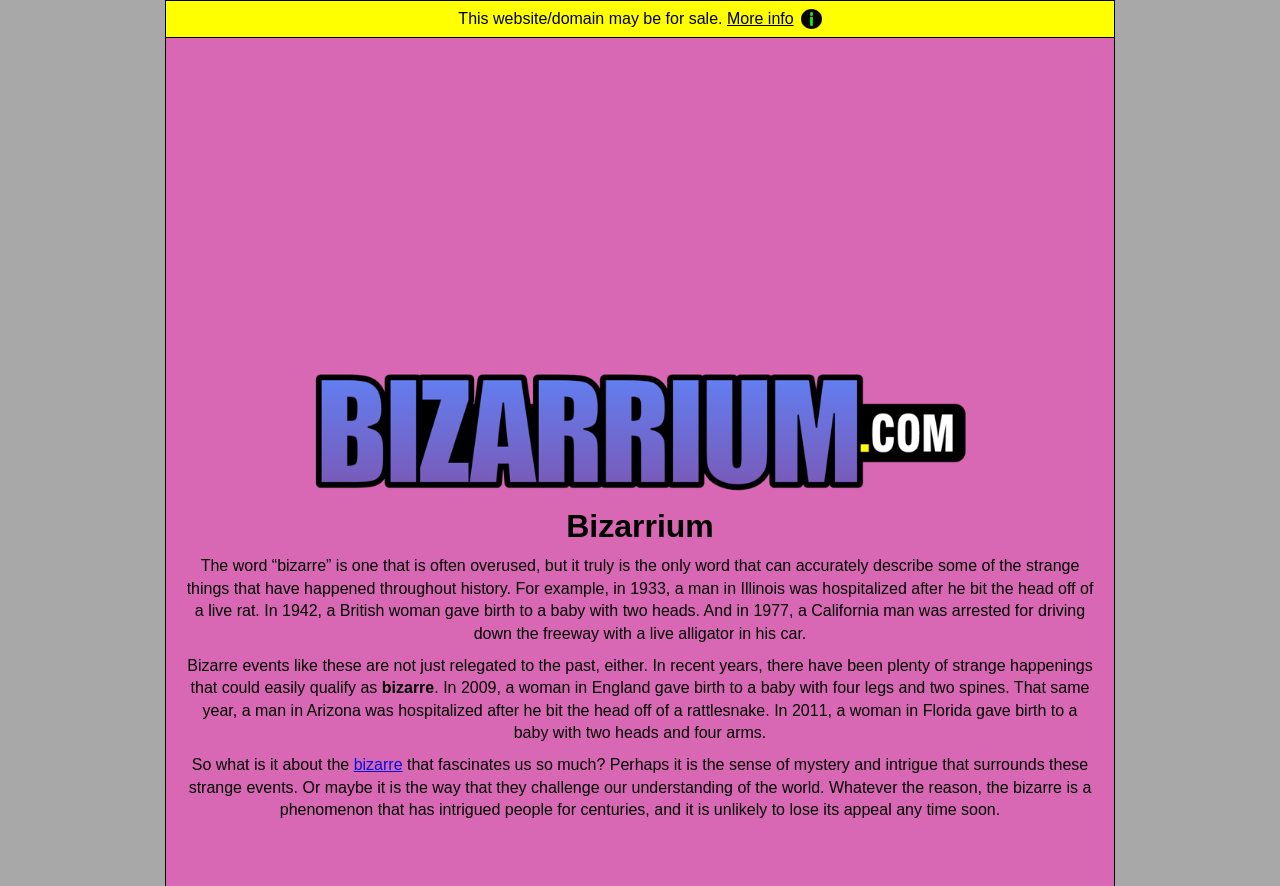Bounding box coordinates must be specified in the format (top-left x, top-left y, bottom-right x, bottom-right y). All values should be floating point numbers between 0 and 1. What are the bounding box coordinates of the UI element described as: 3 December 2021

None